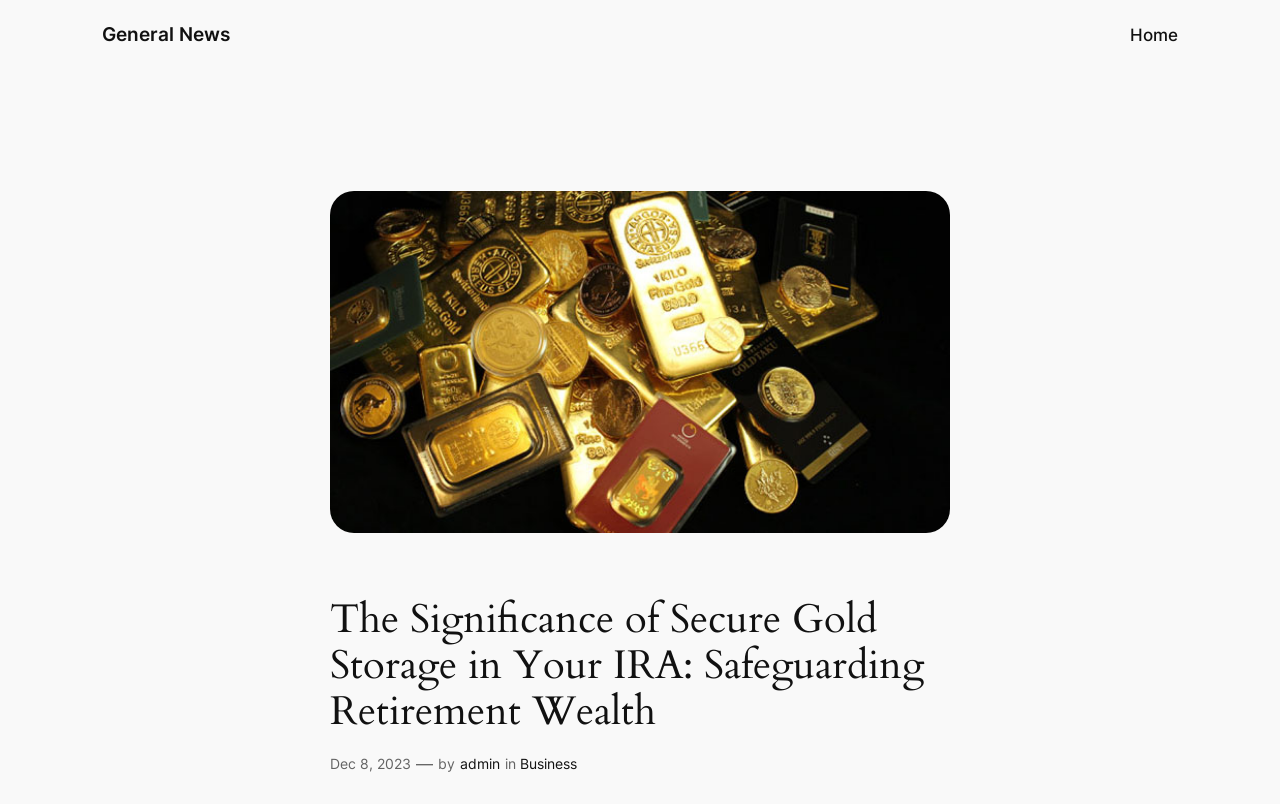What is the author of the article?
Please use the image to provide a one-word or short phrase answer.

admin